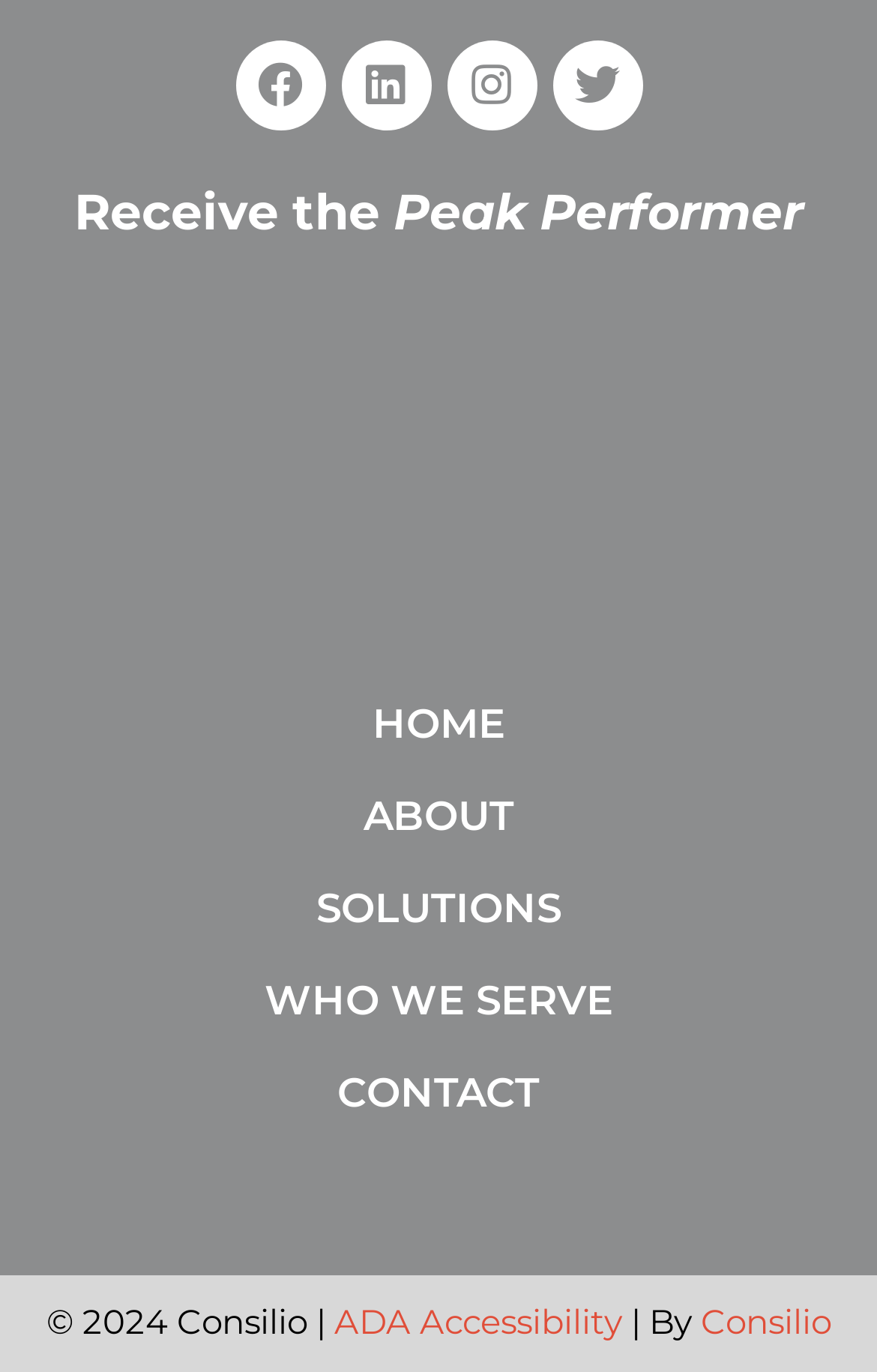Please indicate the bounding box coordinates of the element's region to be clicked to achieve the instruction: "View Peak Performer iframe content". Provide the coordinates as four float numbers between 0 and 1, i.e., [left, top, right, bottom].

[0.026, 0.202, 0.974, 0.448]